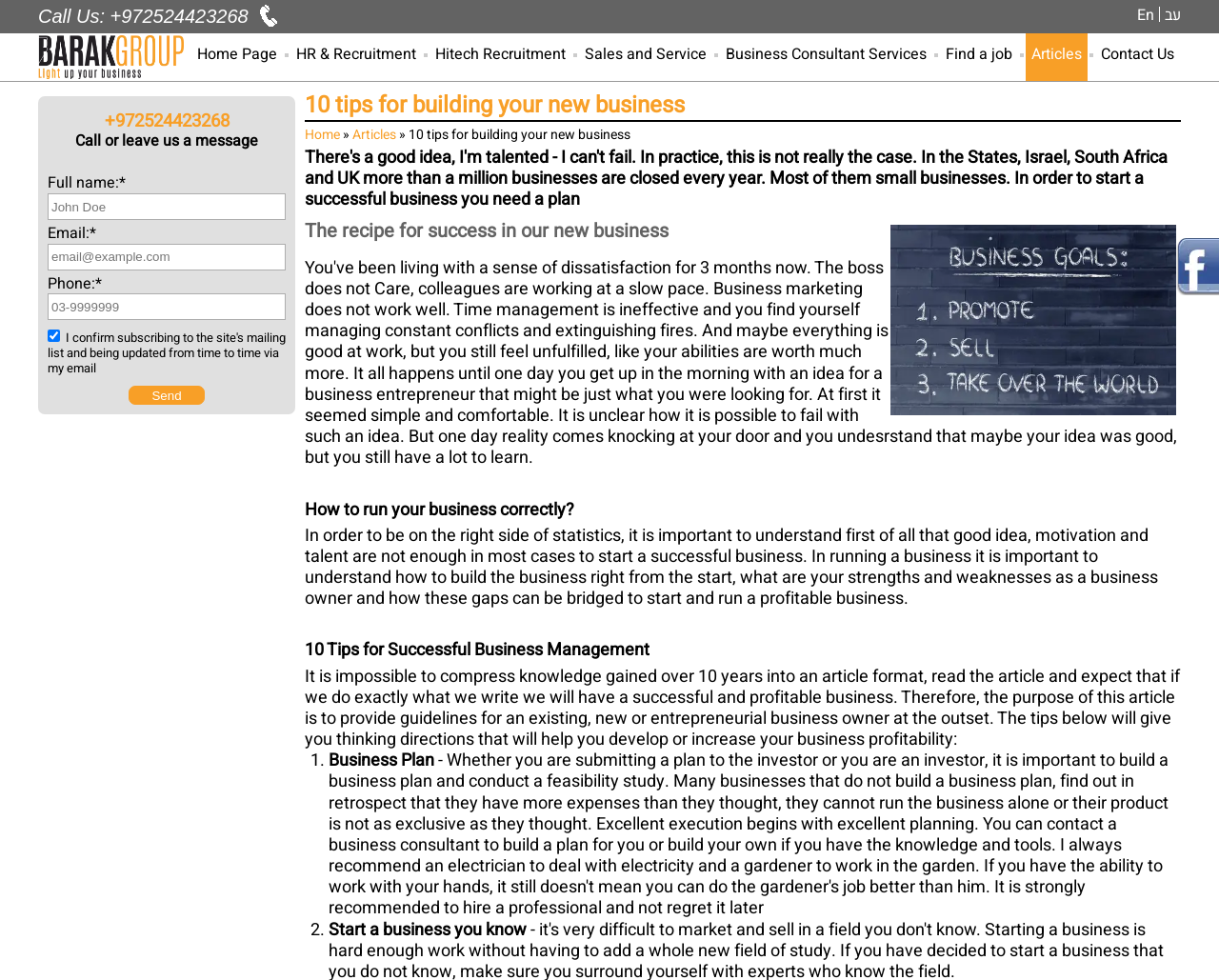Determine the bounding box coordinates of the area to click in order to meet this instruction: "Click the 'Send' button".

[0.105, 0.394, 0.168, 0.413]